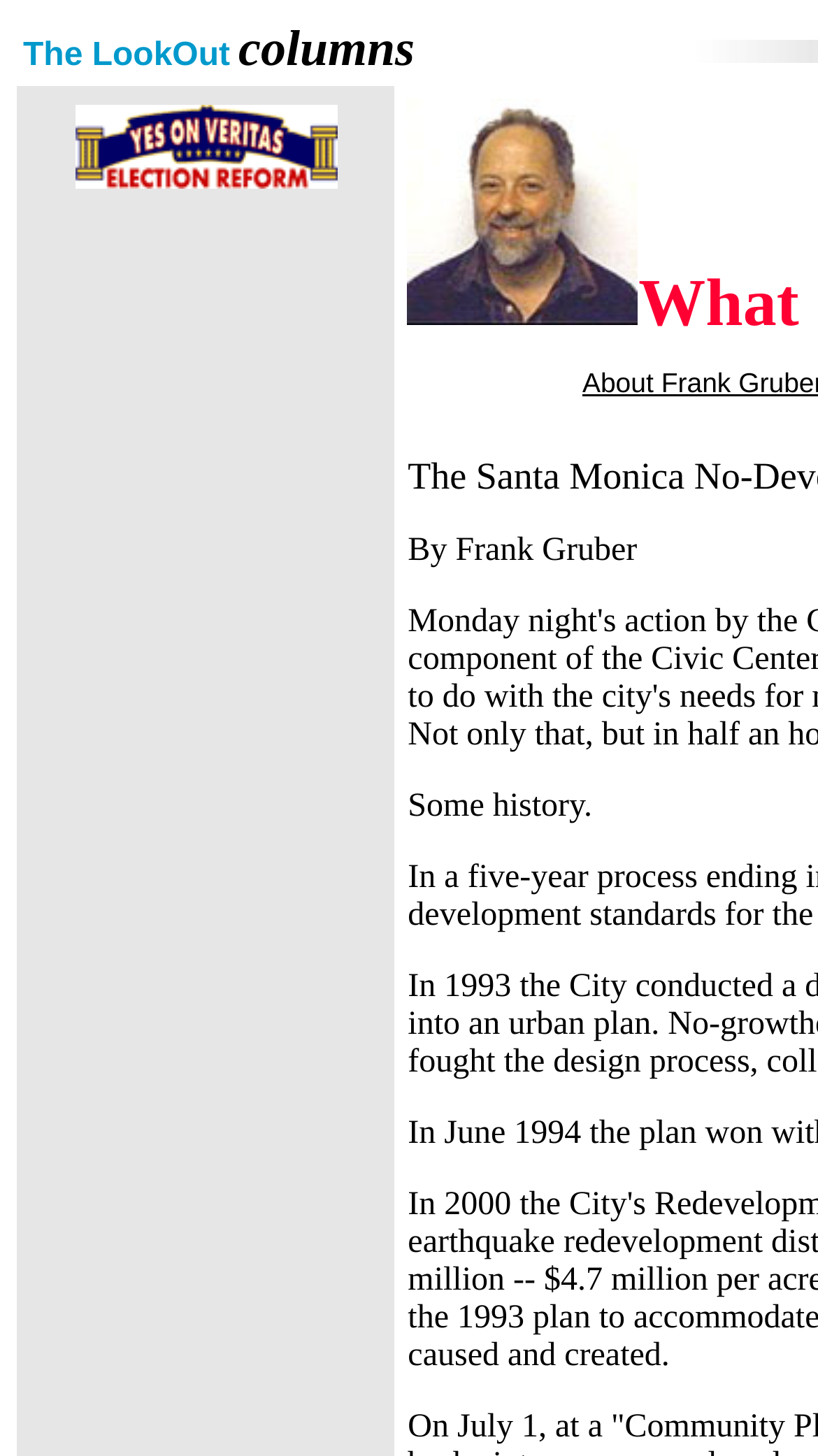Answer succinctly with a single word or phrase:
How many links are there in the table?

2